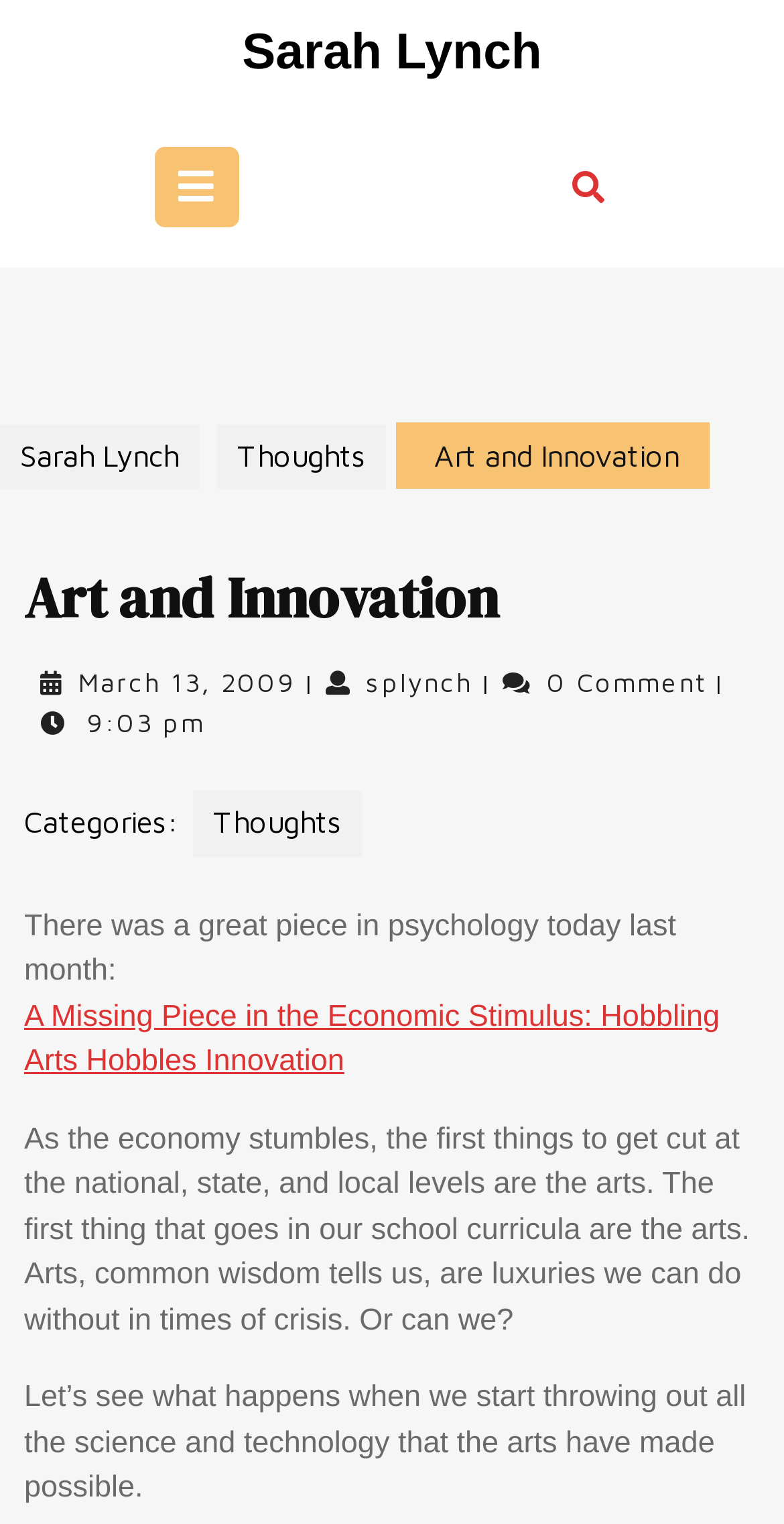Determine the bounding box coordinates of the clickable region to carry out the instruction: "View the post from January 19, 2016".

None